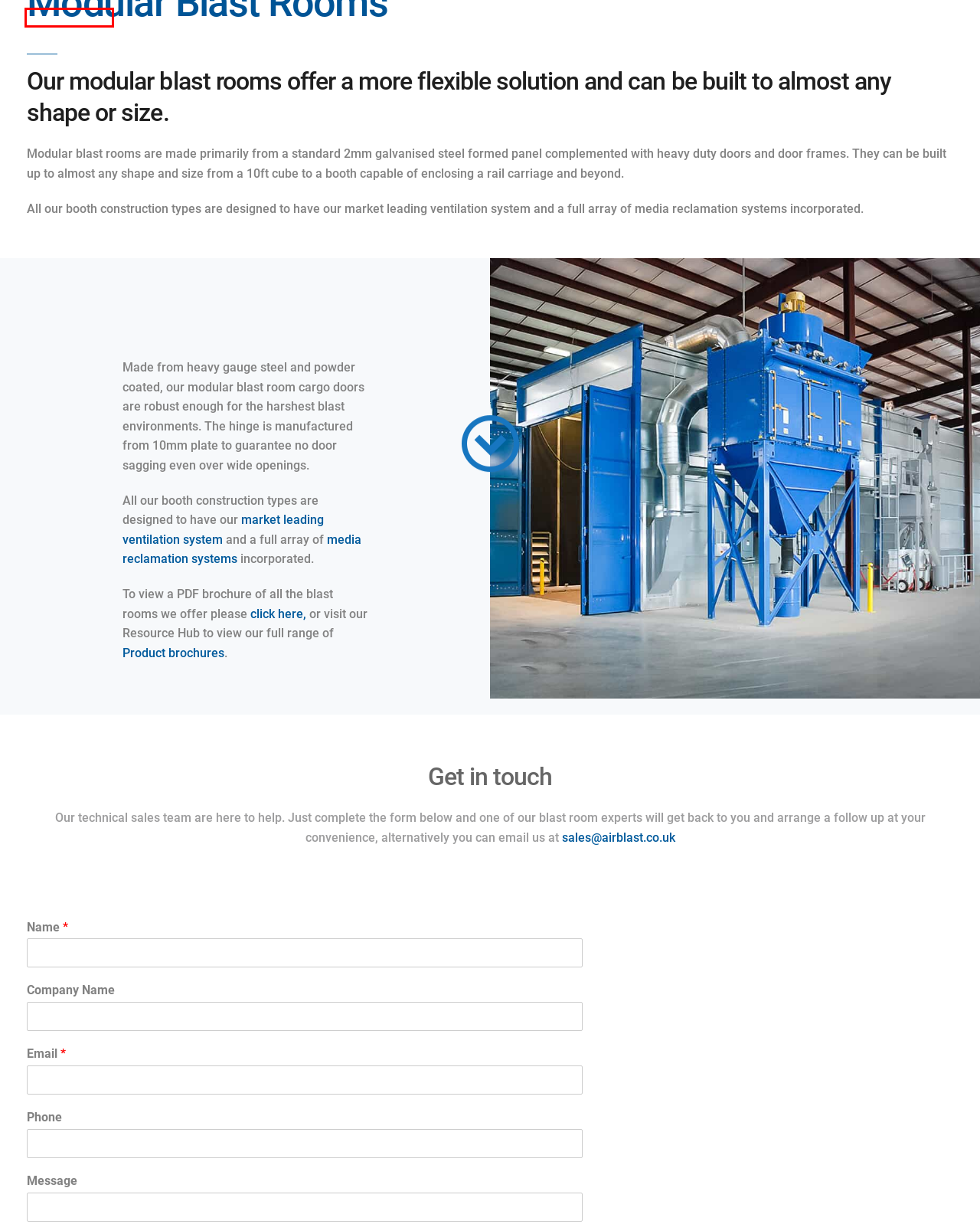Examine the screenshot of a webpage with a red bounding box around an element. Then, select the webpage description that best represents the new page after clicking the highlighted element. Here are the descriptions:
A. Spray Equipment Servicing and Refurbishment | Airblast Eurospray
B. Buy Blast Cleaning and Spray Equipment and Spares Online | Airblast Eurospray Direct
C. Testing Equipment - Airblast Eurospray
D. Privacy Policy | Airblast Eurospray
E. Become a Distributor - Airblast Eurospray
F. Terms & Conditions - Airblast Eurospray
G. Blast Machines - Airblast Eurospray
H. Latest News from Airblast Eurospray

G